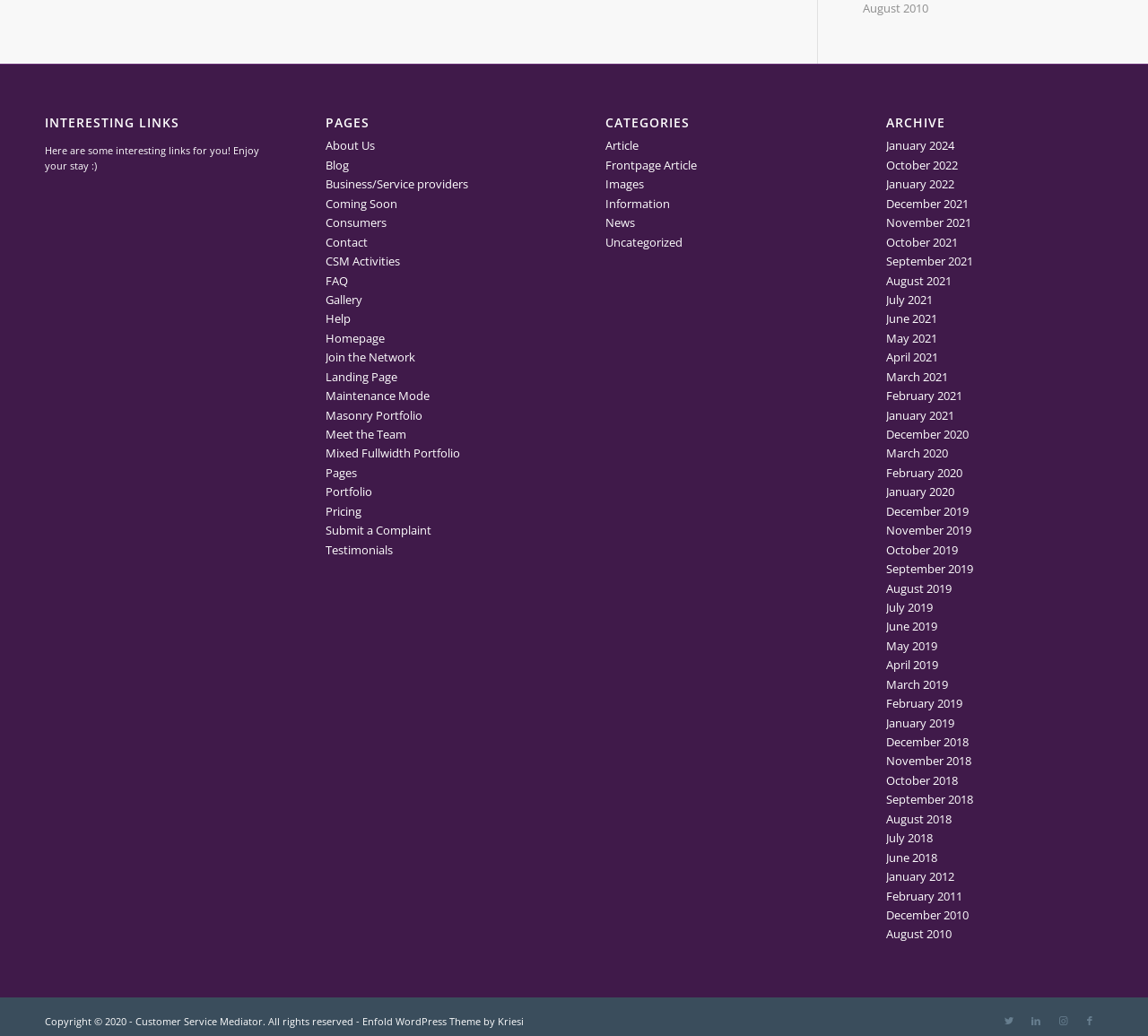Show the bounding box coordinates of the region that should be clicked to follow the instruction: "Check the 'Copyright' information."

[0.039, 0.979, 0.316, 0.992]